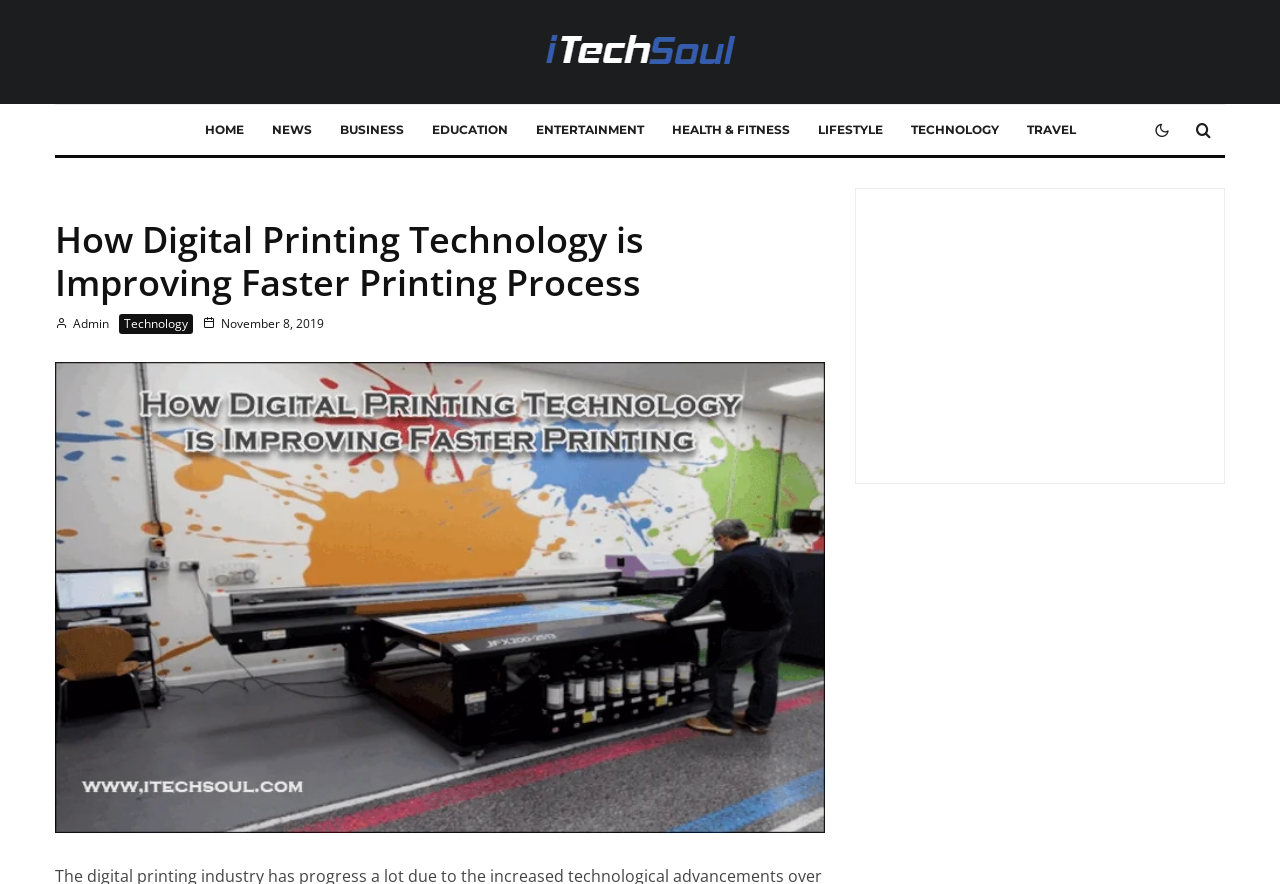Can you find the bounding box coordinates for the UI element given this description: "aria-label="Advertisement" name="aswift_2" title="Advertisement""? Provide the coordinates as four float numbers between 0 and 1: [left, top, right, bottom].

[0.692, 0.23, 0.933, 0.512]